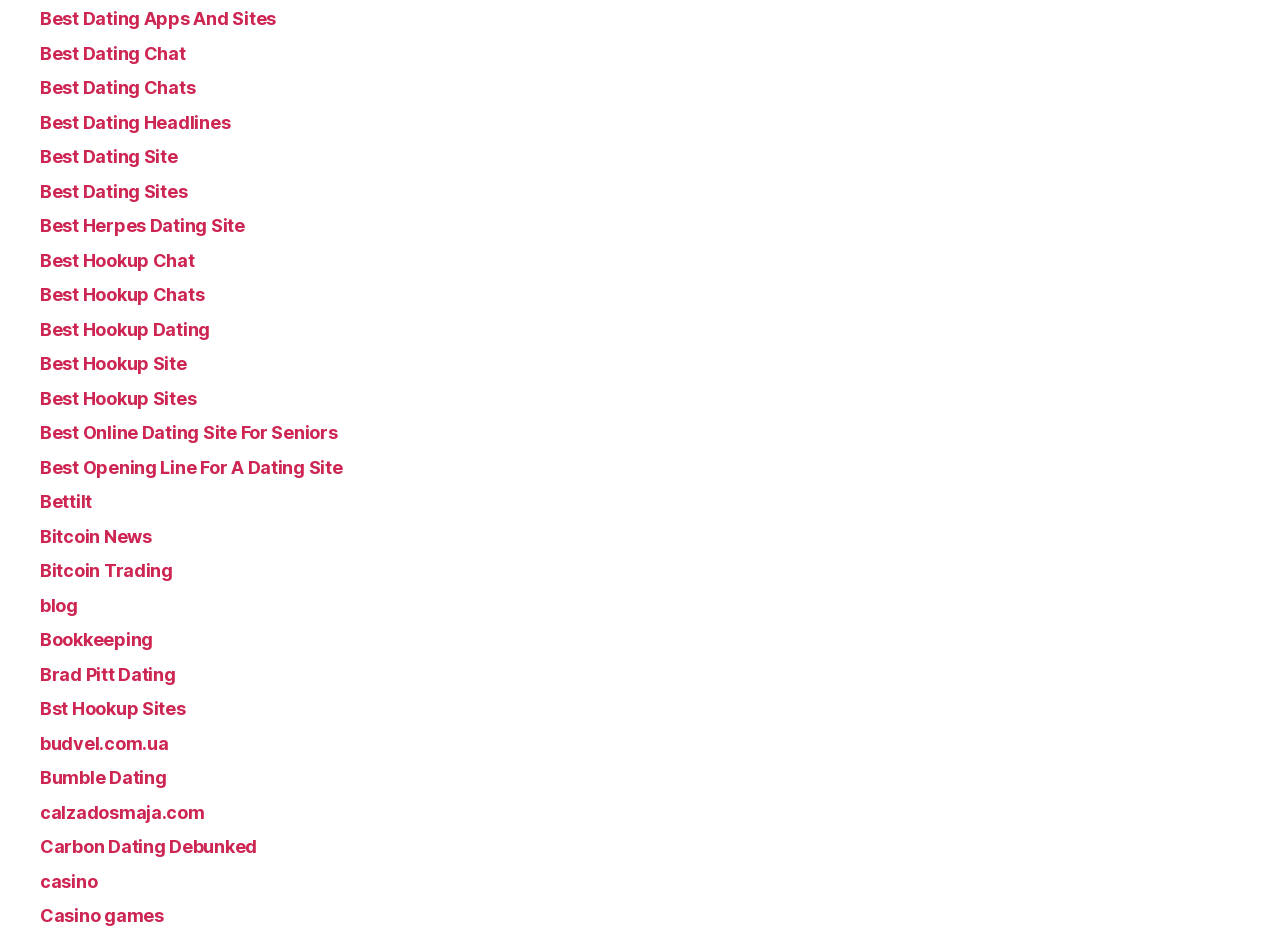Determine the bounding box coordinates for the HTML element described here: "Best Dating Sites".

[0.031, 0.375, 0.166, 0.401]